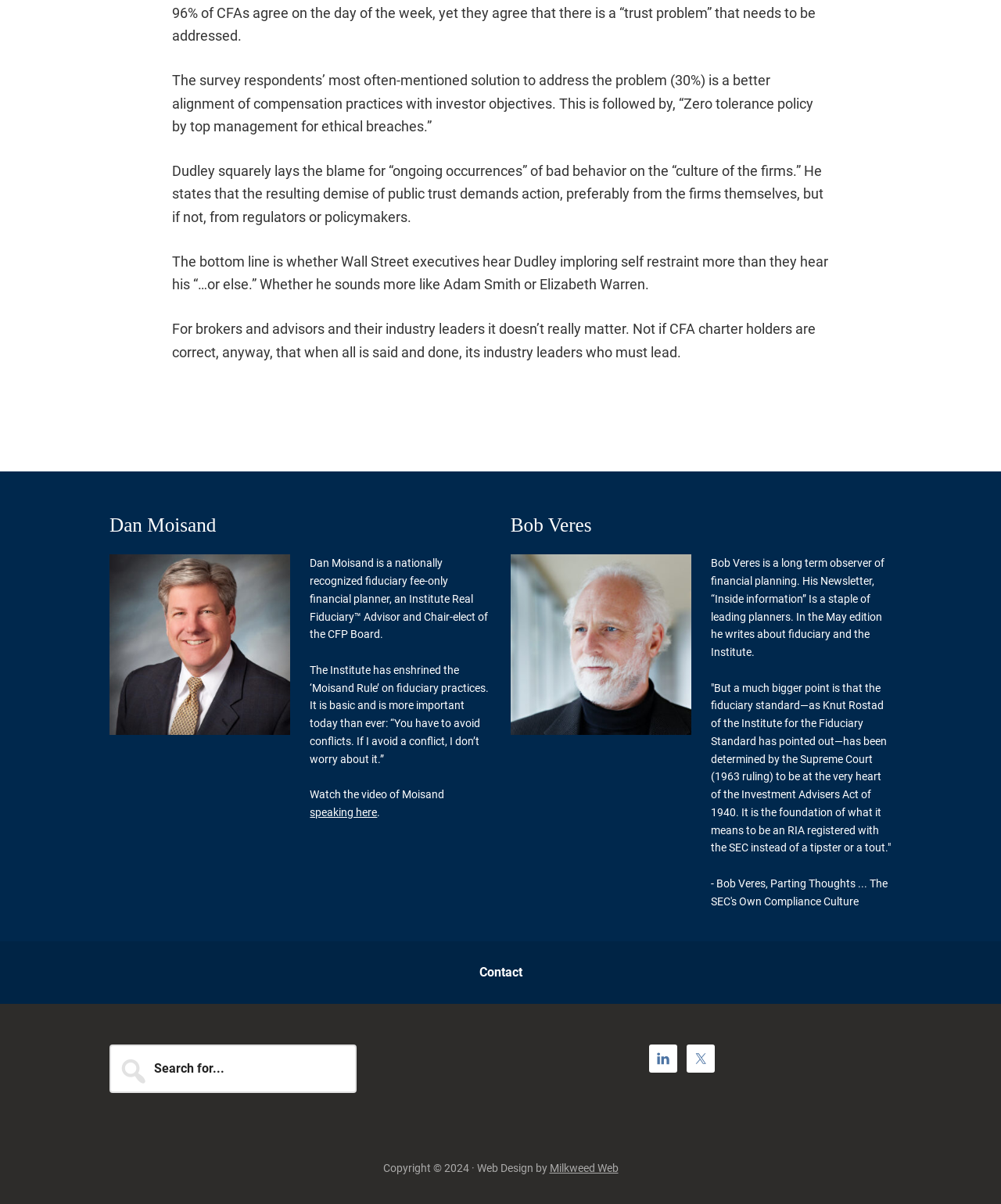What social media platforms are linked on the webpage?
Based on the image, answer the question in a detailed manner.

The webpage has links to the social media platforms LinkedIn and Twitter, which are located at the bottom of the page, along with a search bar and other navigation elements.